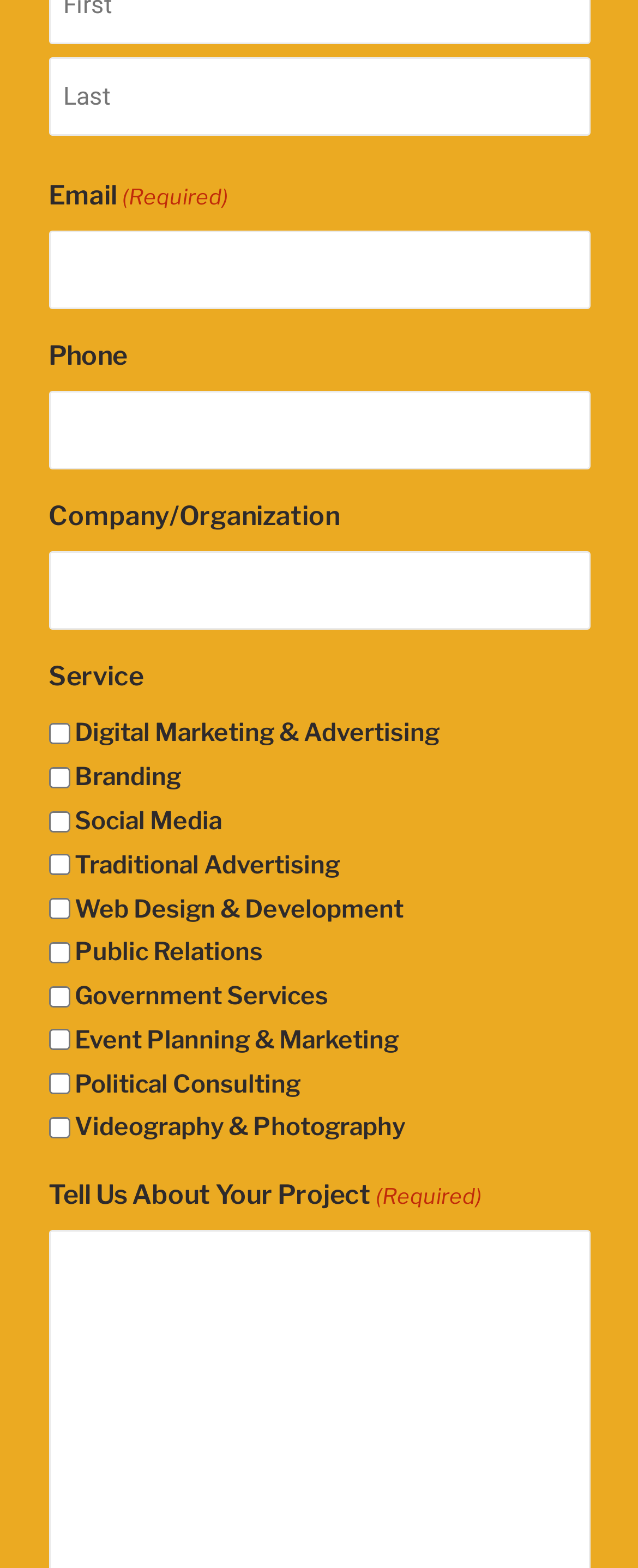Give the bounding box coordinates for the element described as: "name="input_4"".

[0.076, 0.249, 0.924, 0.299]